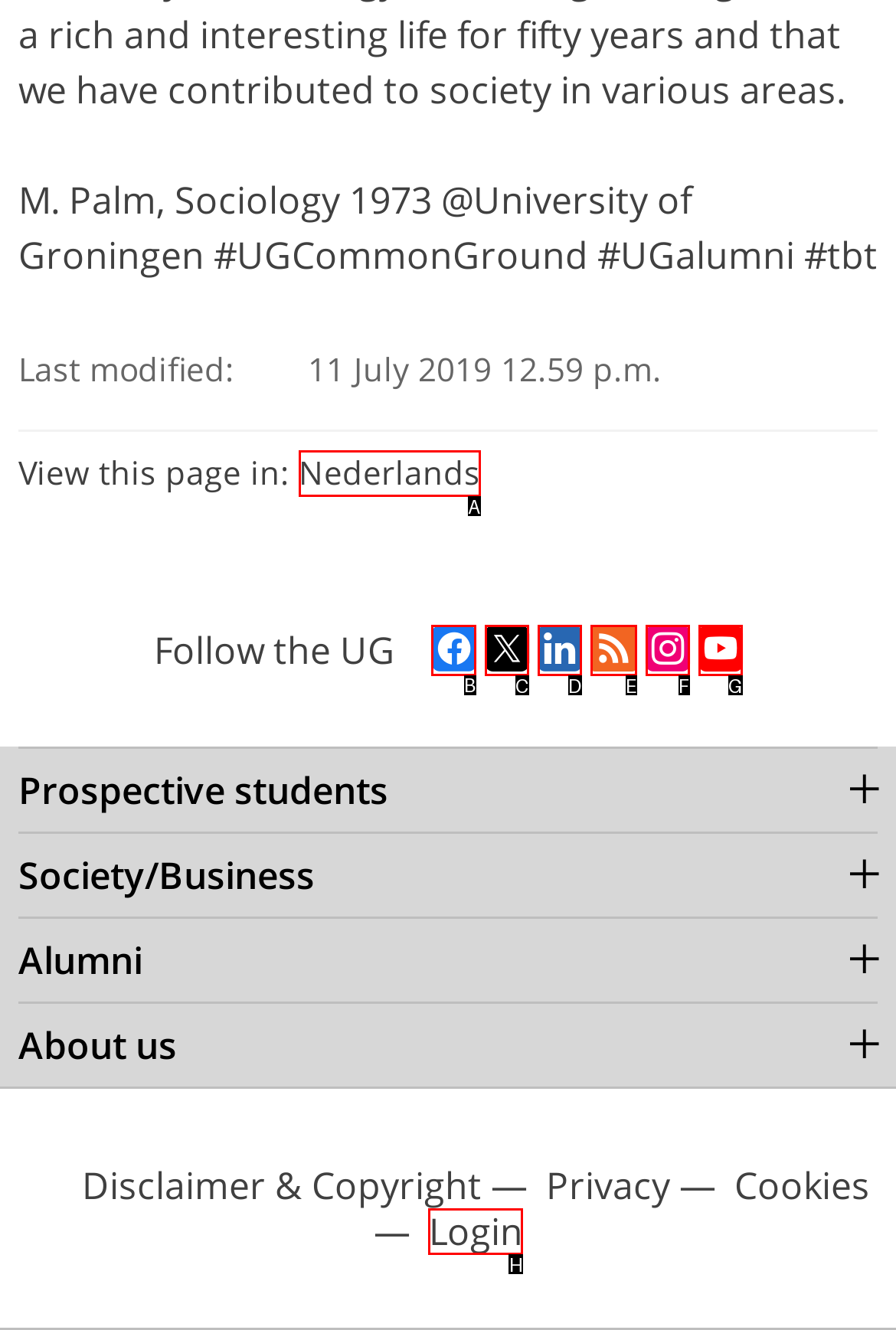Which lettered option should be clicked to perform the following task: Follow the University of Groningen on Facebook
Respond with the letter of the appropriate option.

B